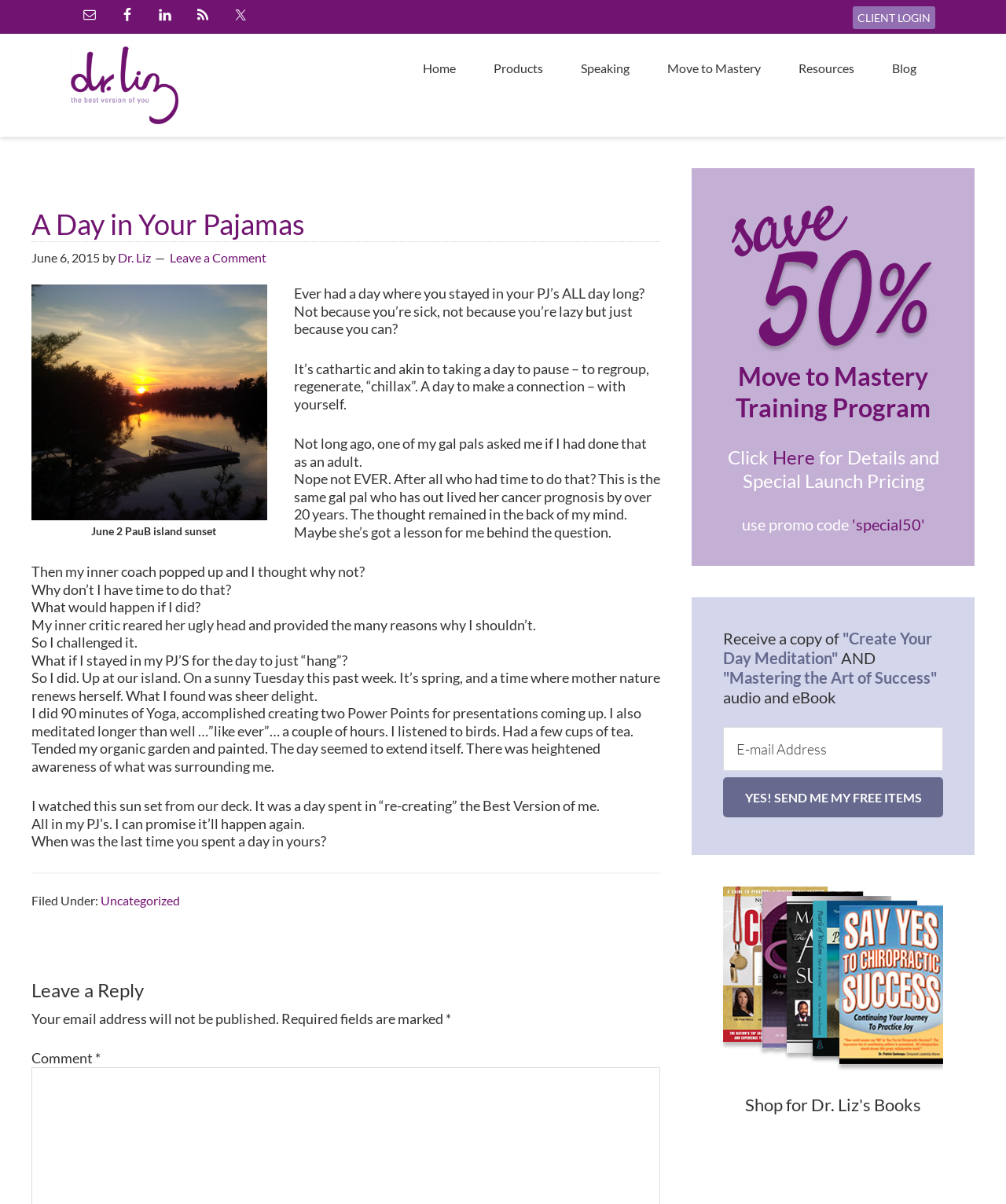Identify the bounding box coordinates for the region to click in order to carry out this instruction: "Click on the 'Home' link". Provide the coordinates using four float numbers between 0 and 1, formatted as [left, top, right, bottom].

[0.402, 0.032, 0.472, 0.081]